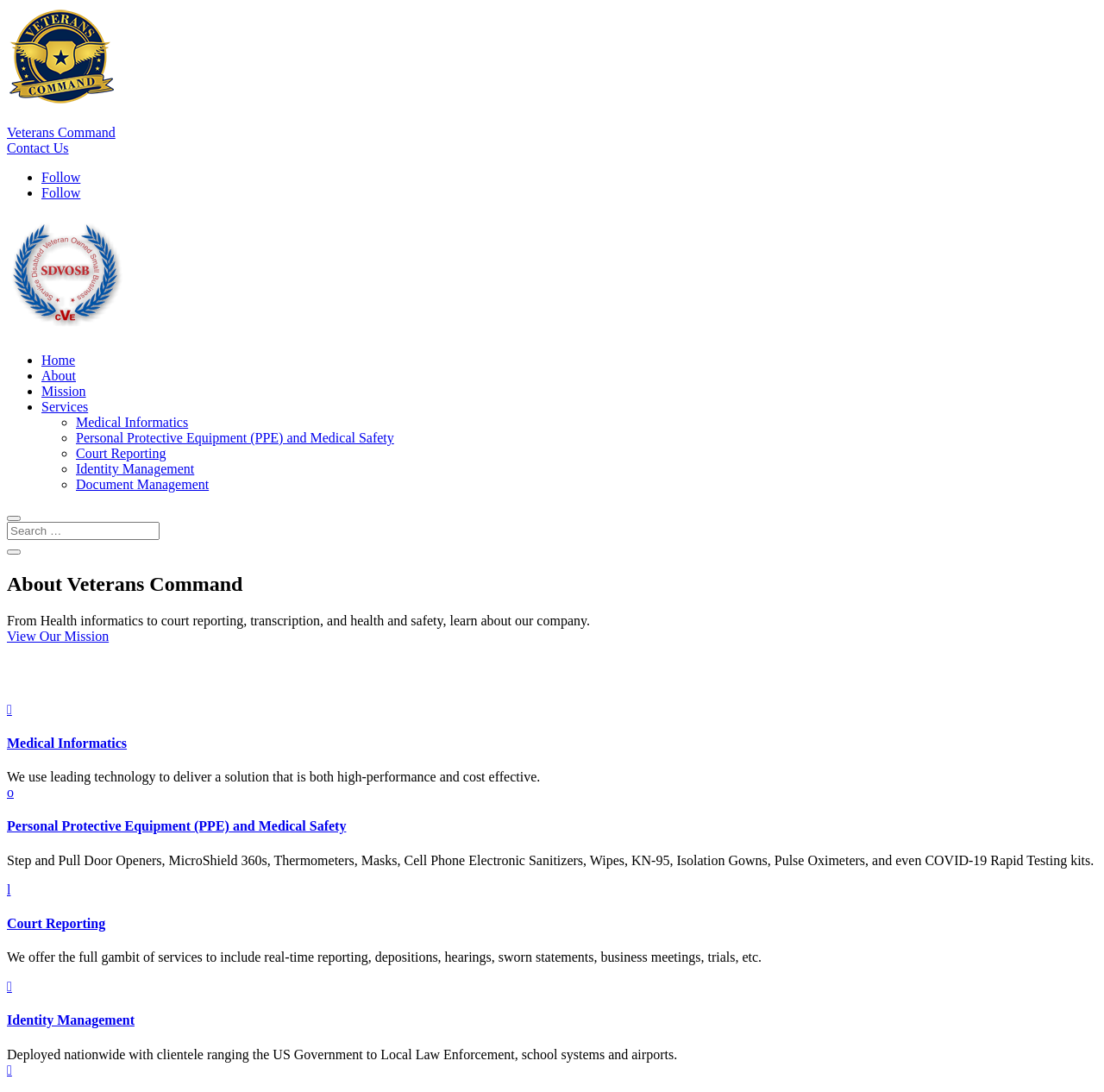Find the bounding box coordinates for the element described here: "name="s" placeholder="Search …" title="Search for:"".

[0.006, 0.478, 0.145, 0.494]